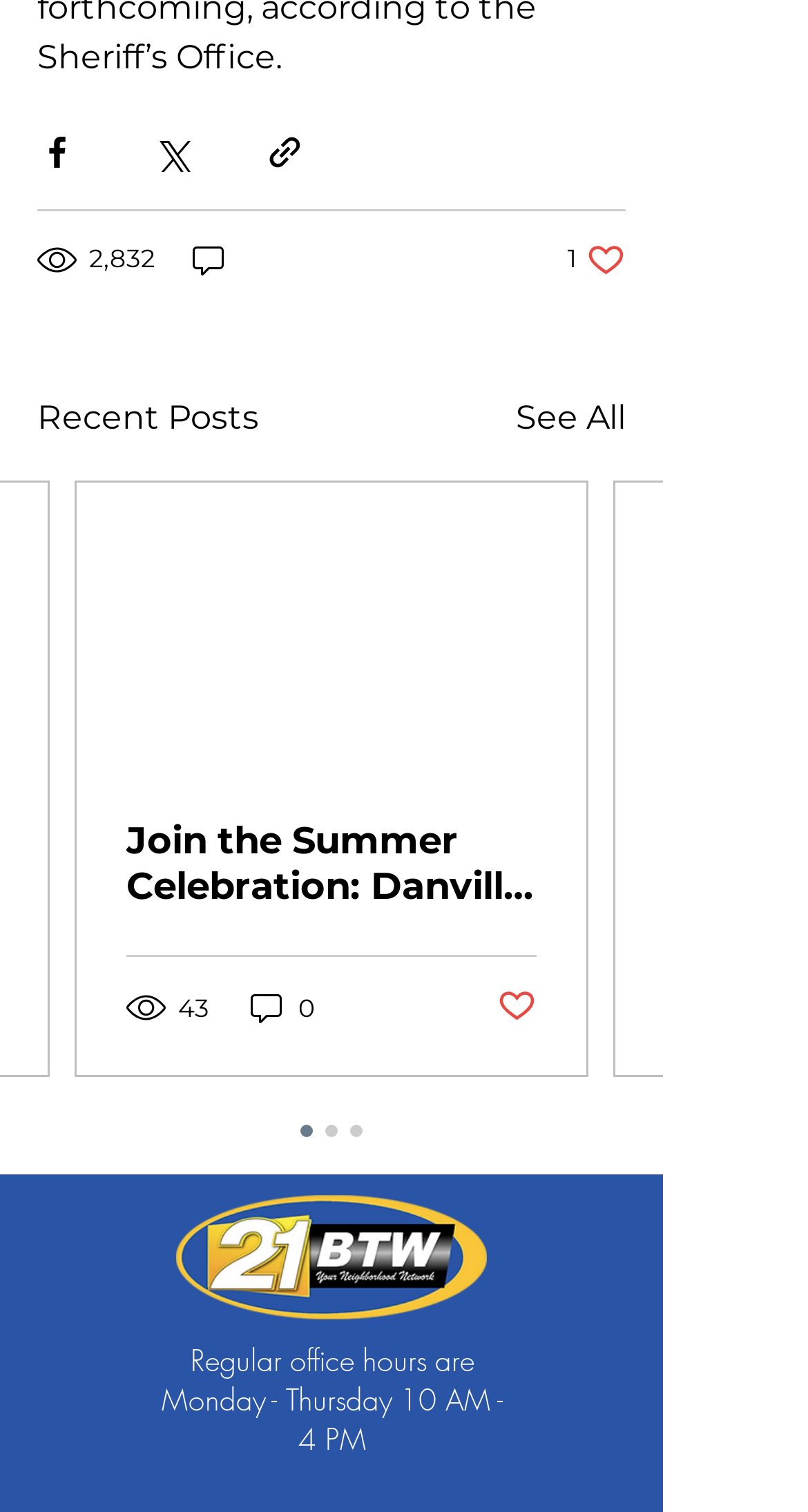Please determine the bounding box coordinates of the section I need to click to accomplish this instruction: "Visit the user profile of bmccarthy".

None